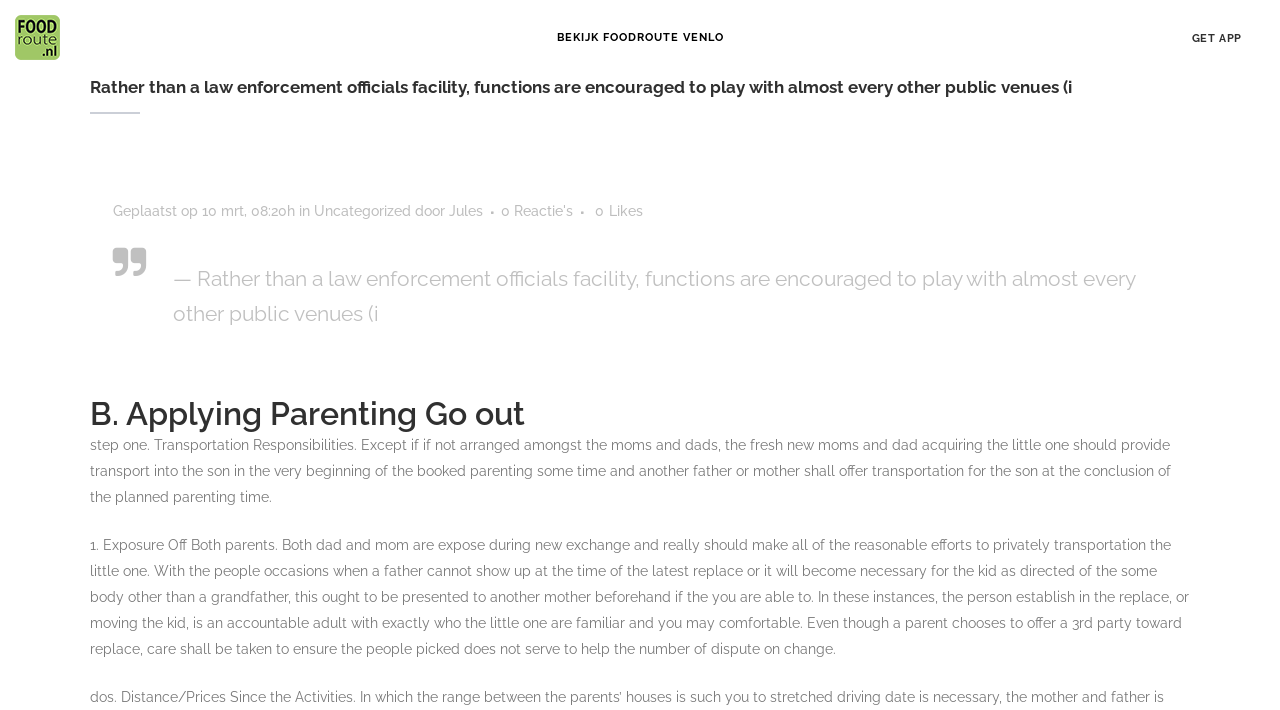Observe the image and answer the following question in detail: What is the date of the latest article?

I found the date of the latest article by looking at the section that appears to be a blog post or article. The text 'Geplaatst op 10 mrt, 08:20h' indicates that the article was posted on 10 March at 8:20 am.